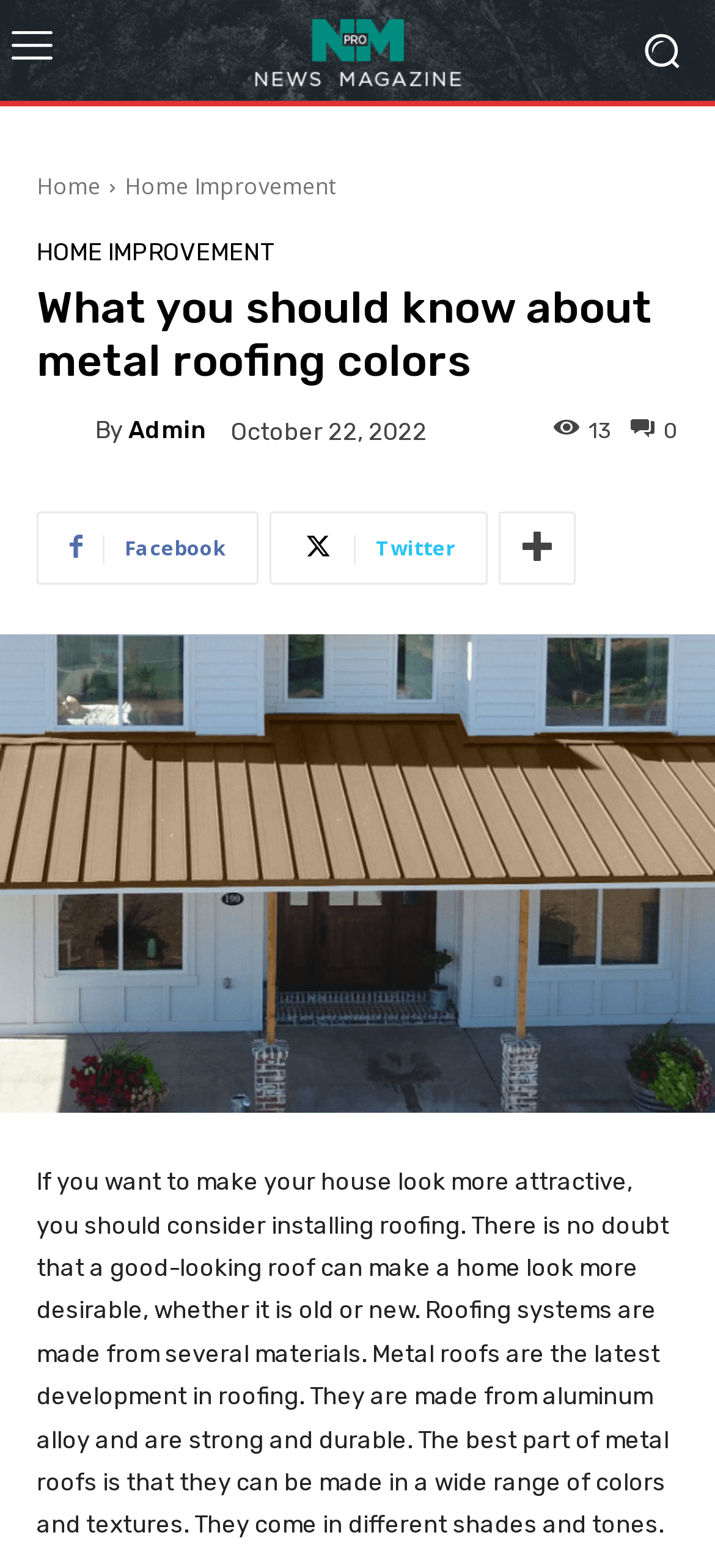Using the provided element description, identify the bounding box coordinates as (top-left x, top-left y, bottom-right x, bottom-right y). Ensure all values are between 0 and 1. Description: Home Improvement

[0.051, 0.153, 0.382, 0.168]